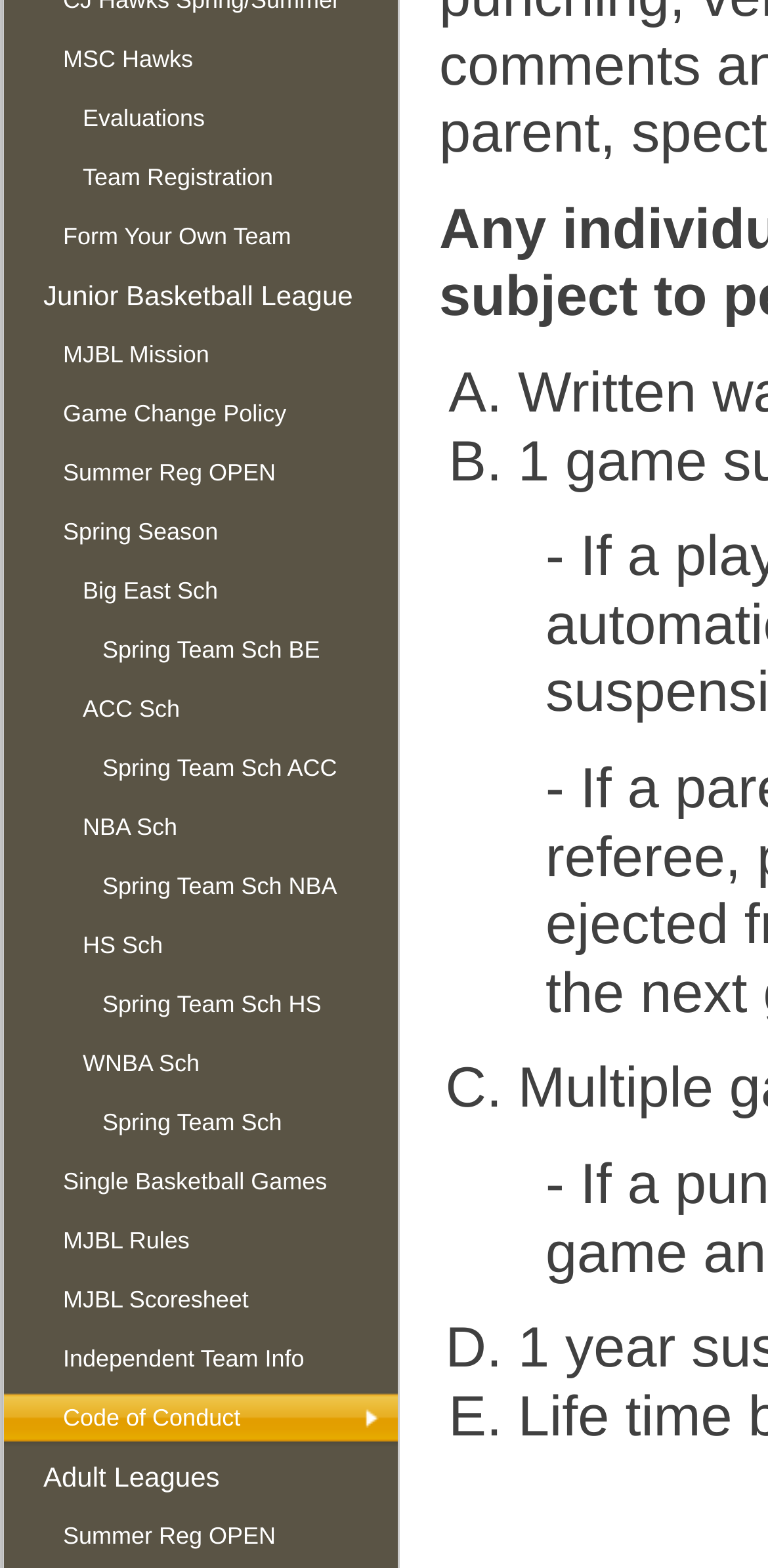Kindly respond to the following question with a single word or a brief phrase: 
What is the first link on the webpage?

MSC Hawks